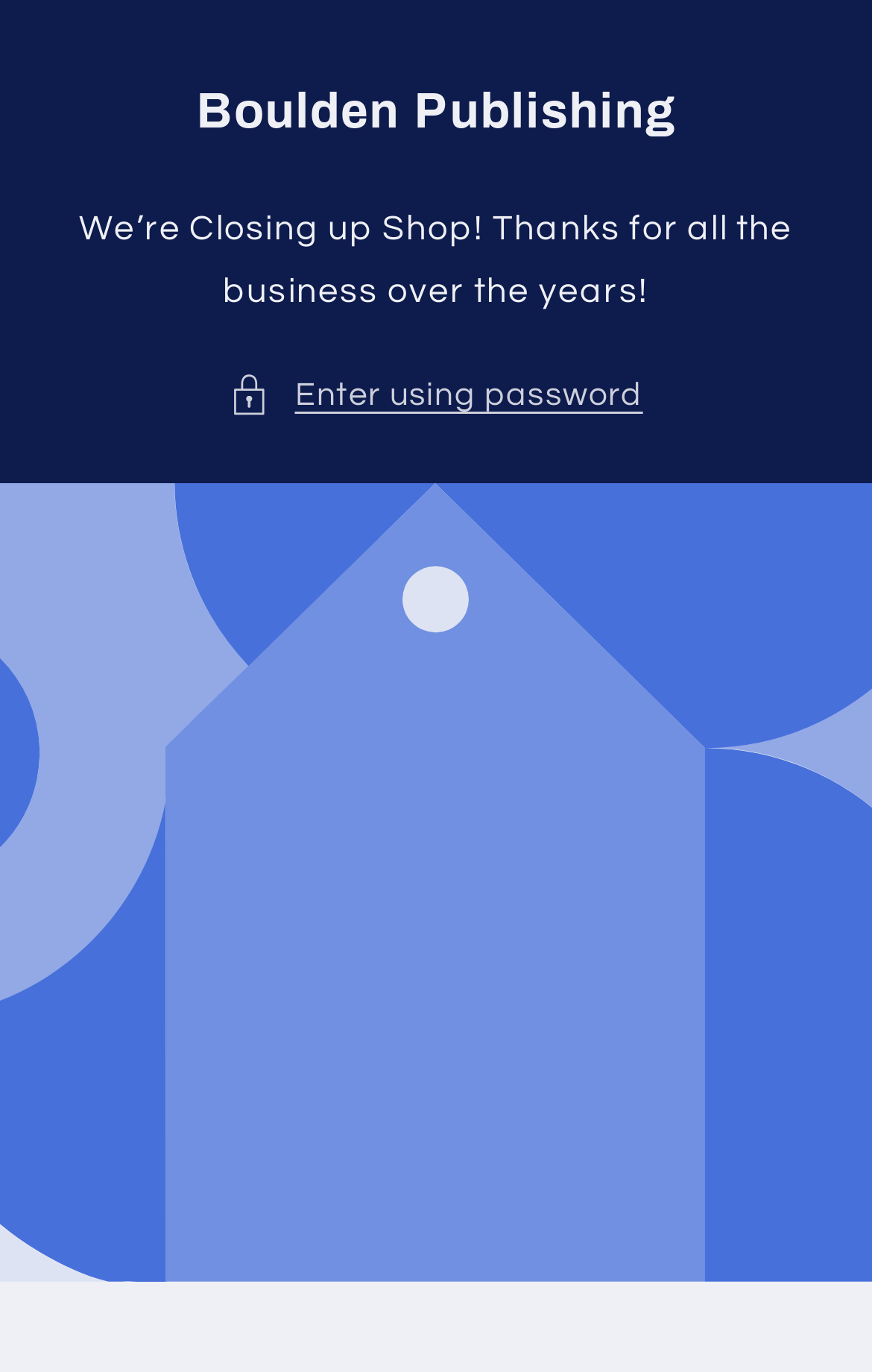Identify the bounding box of the UI element described as follows: "Enter using password". Provide the coordinates as four float numbers in the range of 0 to 1 [left, top, right, bottom].

[0.263, 0.267, 0.737, 0.309]